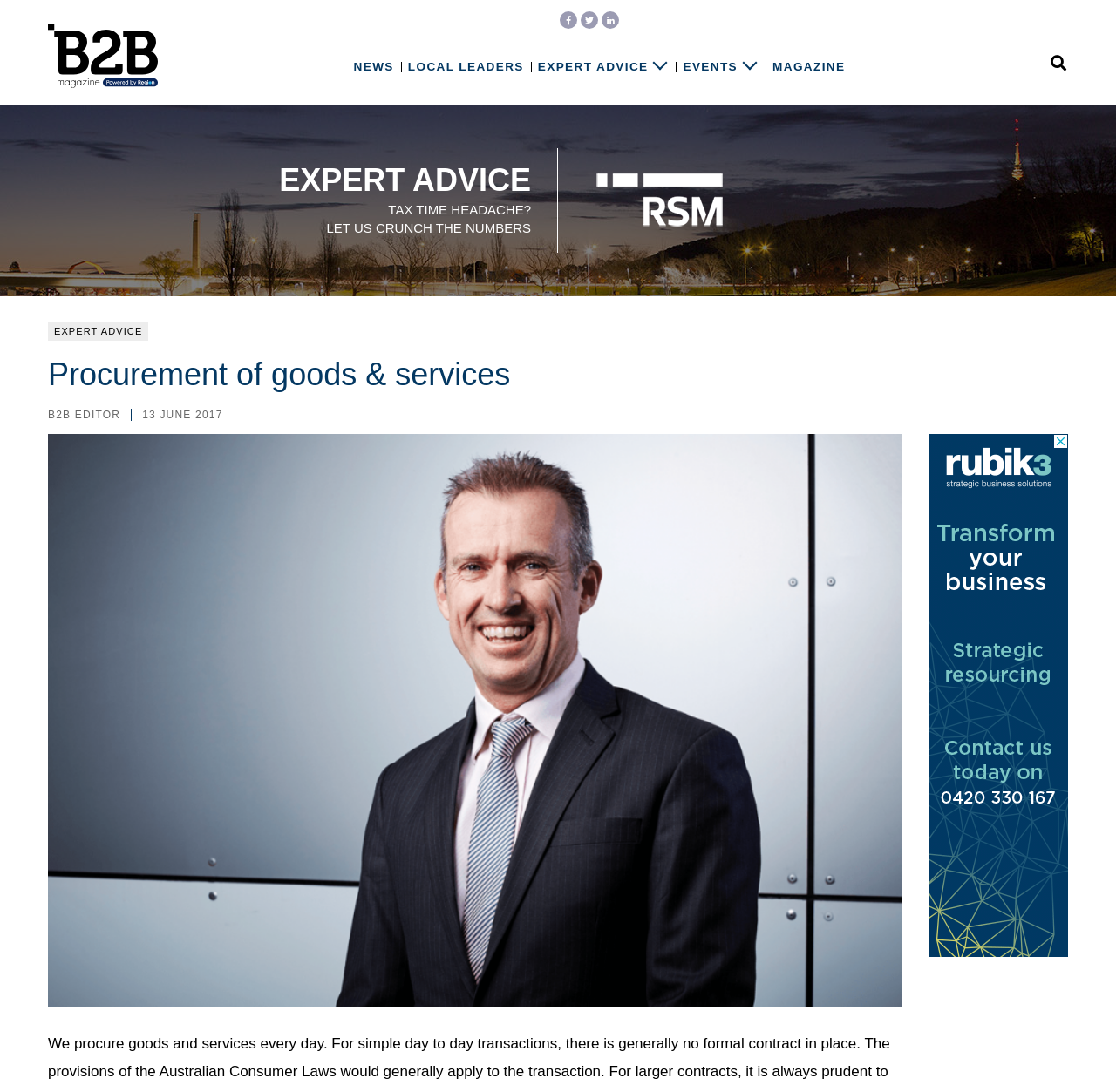Find the coordinates for the bounding box of the element with this description: "Expert Advice".

[0.043, 0.295, 0.133, 0.312]